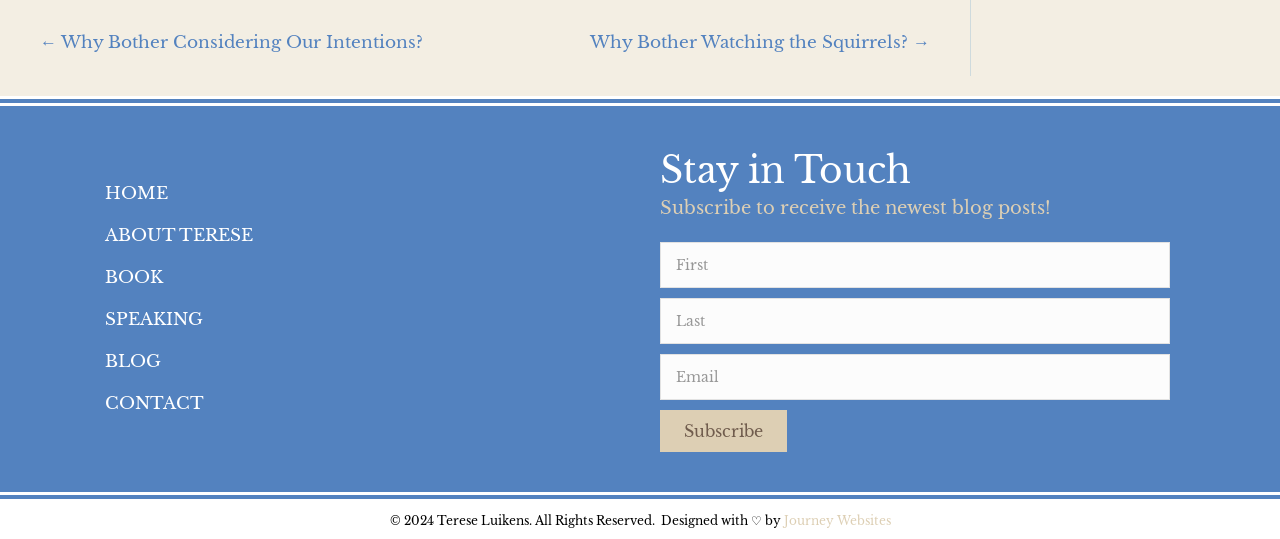What is the name of the author?
Carefully analyze the image and provide a detailed answer to the question.

The answer can be found at the bottom of the webpage, where it says '© 2024 Terese Luikens. All Rights Reserved.'